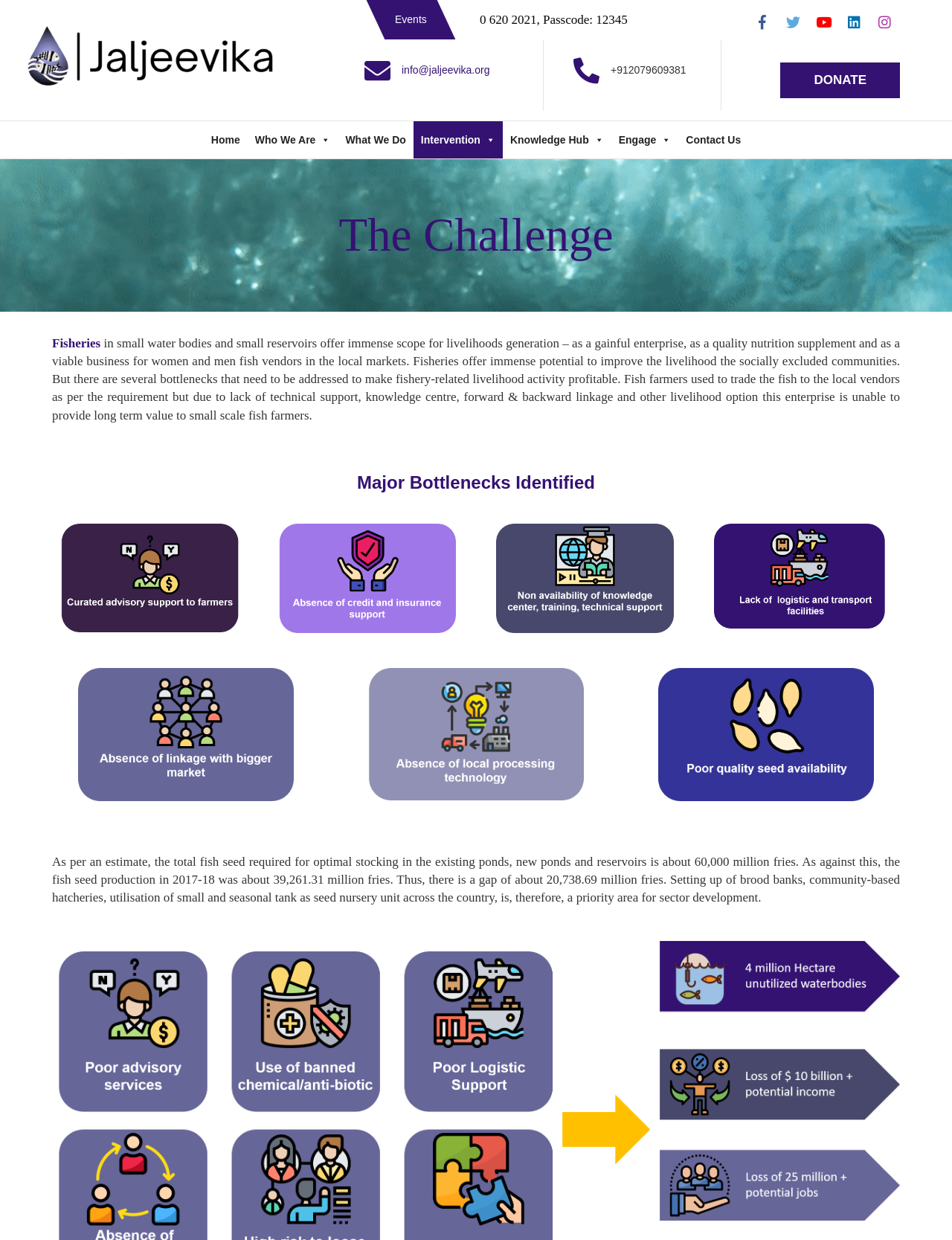Please locate the bounding box coordinates of the element that needs to be clicked to achieve the following instruction: "Click on the 'Home' link". The coordinates should be four float numbers between 0 and 1, i.e., [left, top, right, bottom].

[0.214, 0.098, 0.26, 0.128]